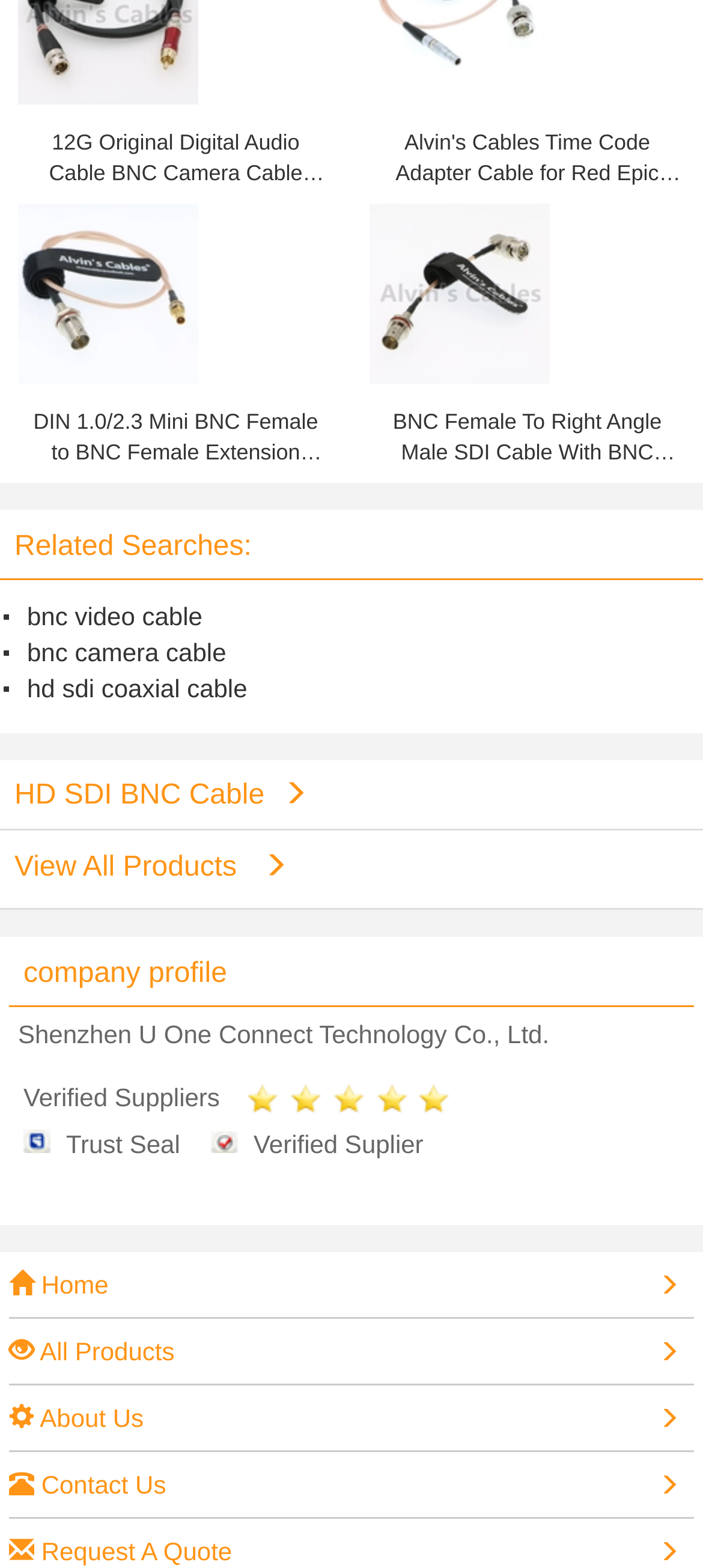Please reply with a single word or brief phrase to the question: 
How many navigation links are at the bottom of the page?

4